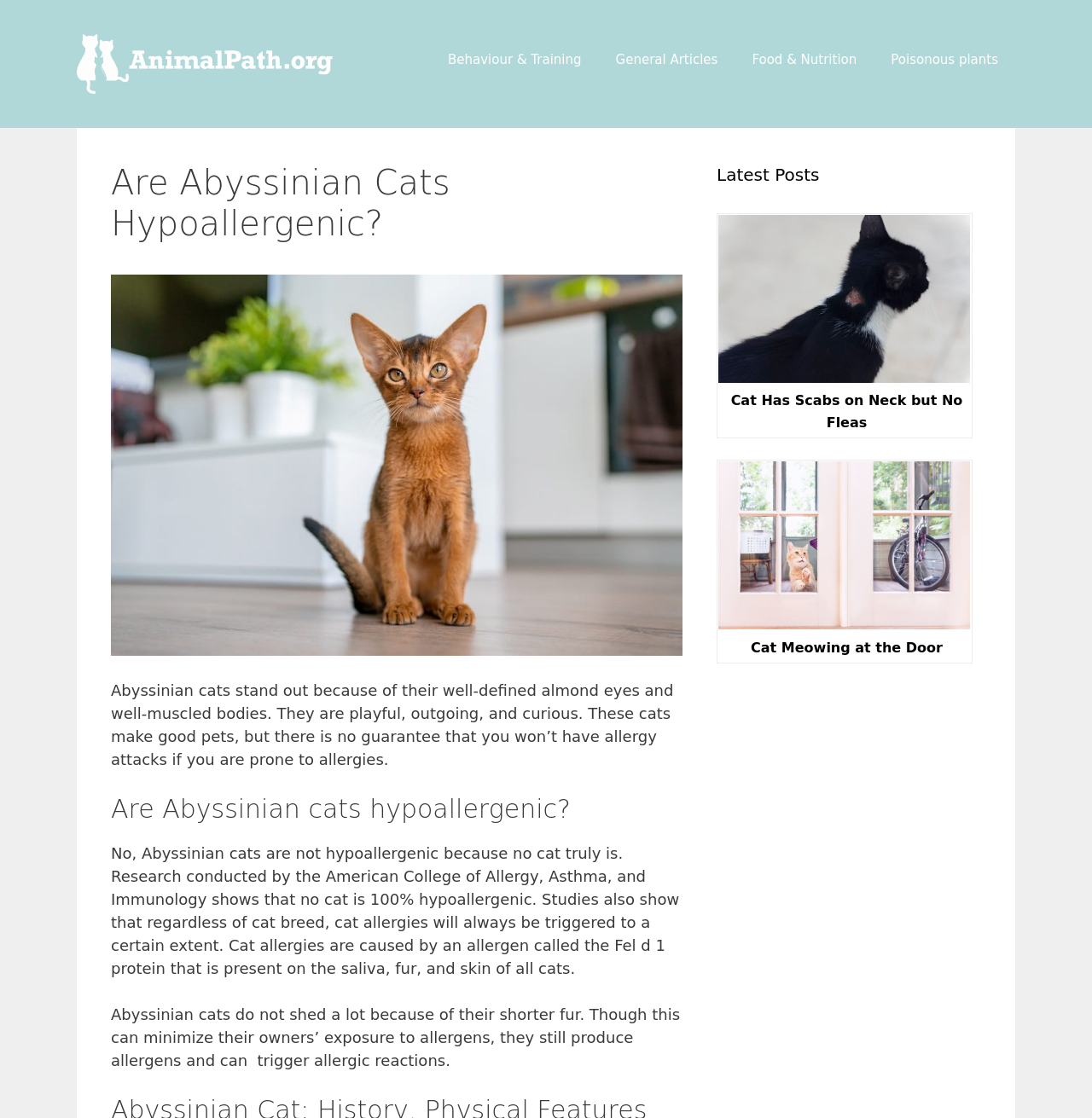Determine the bounding box coordinates for the area that should be clicked to carry out the following instruction: "View the 'Cat Has Scabs on Neck but No Fleas' post".

[0.657, 0.192, 0.89, 0.349]